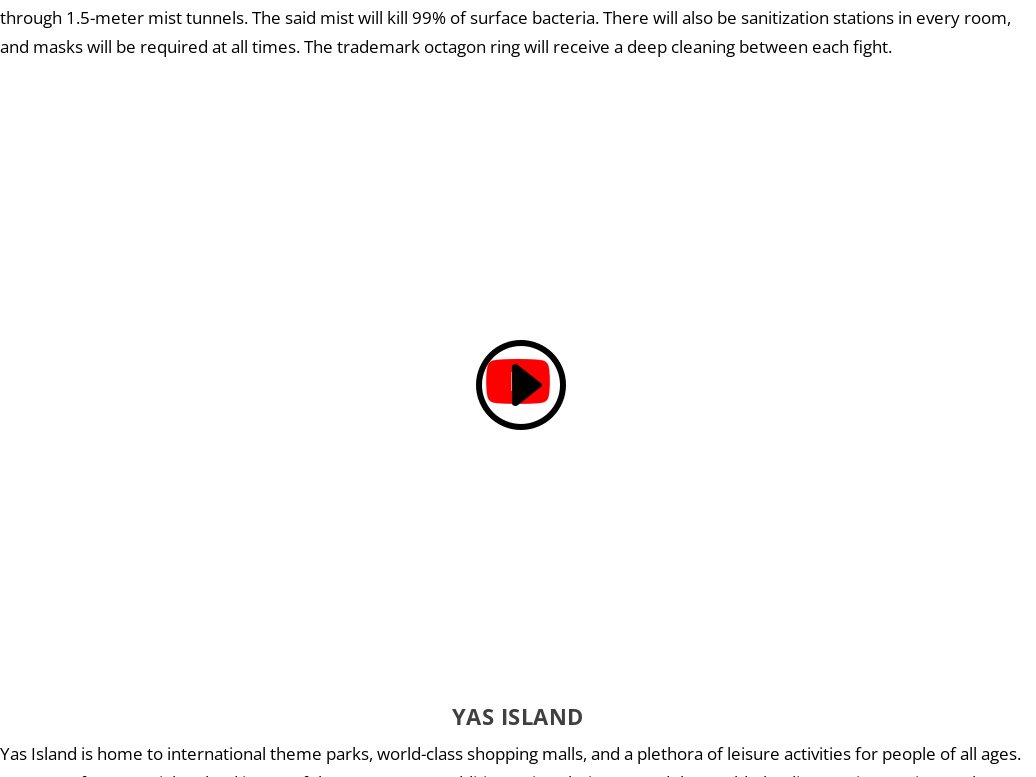What type of events are hosted at Yas Island?
Ensure your answer is thorough and detailed.

The answer can be inferred from the context of the UFC Fight Island initiative, which suggests that Yas Island hosts thrilling events, likely related to mixed martial arts and other sports.